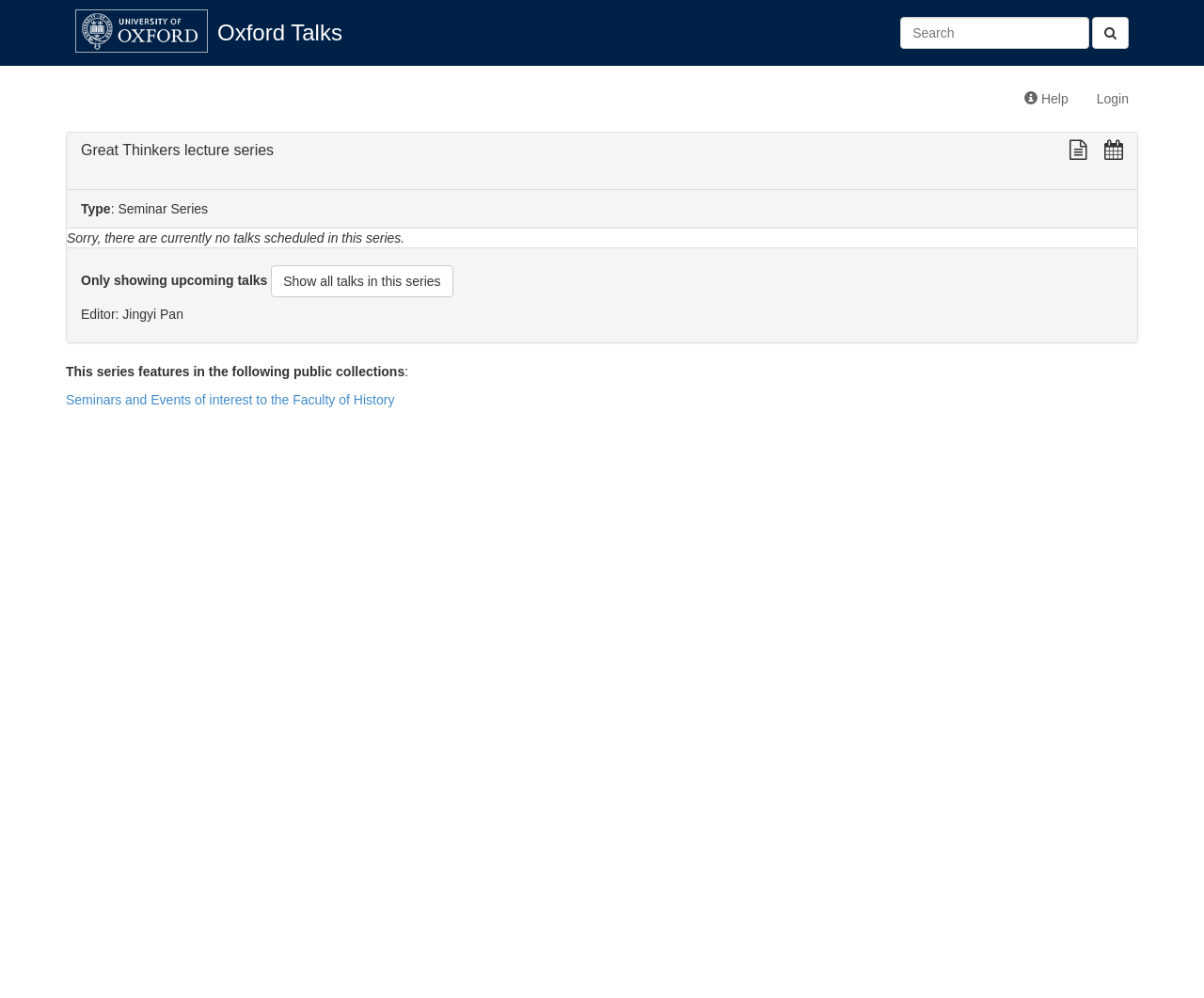Specify the bounding box coordinates of the area that needs to be clicked to achieve the following instruction: "Search for a talk".

[0.748, 0.017, 0.938, 0.049]